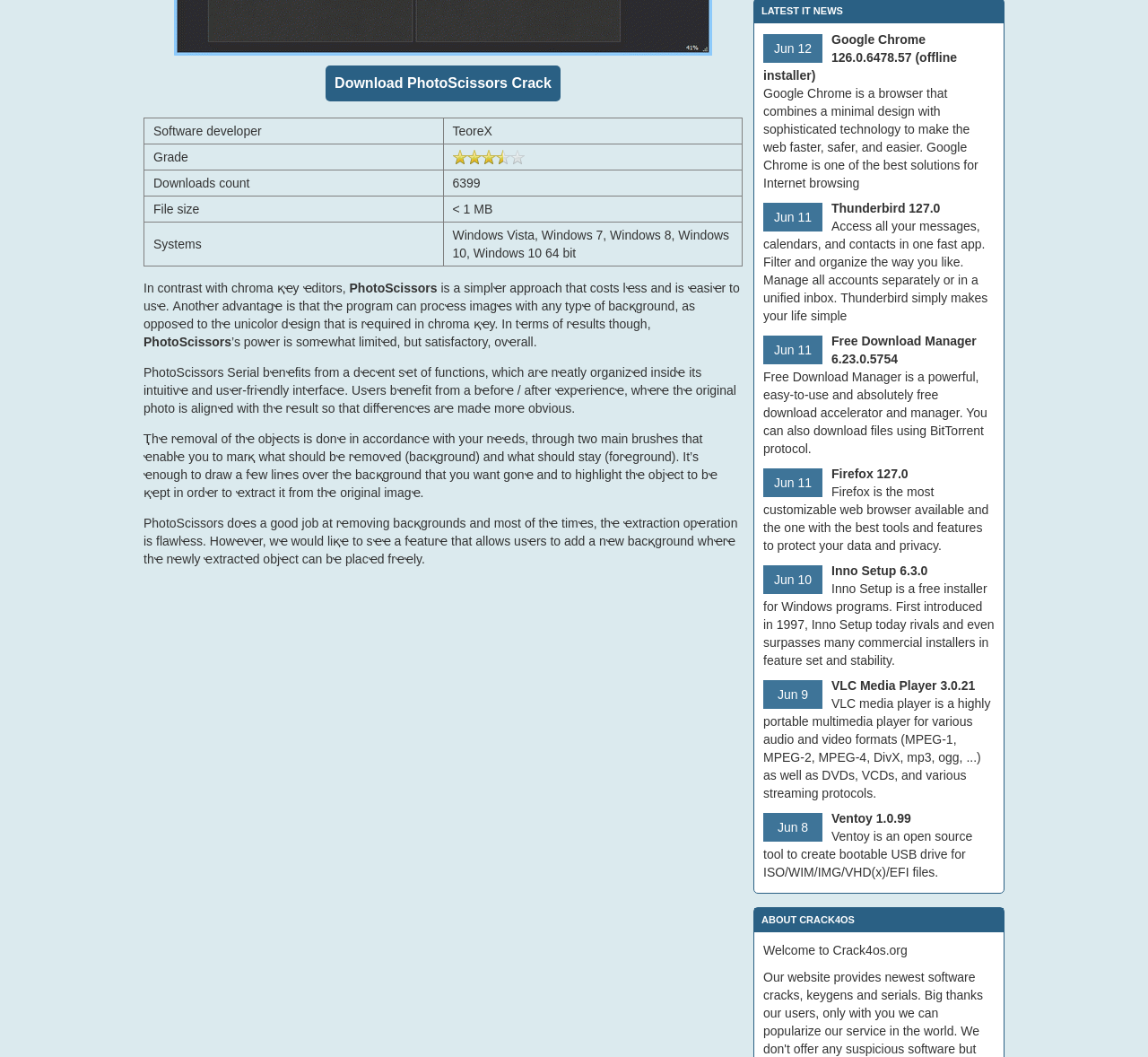Using the element description provided, determine the bounding box coordinates in the format (top-left x, top-left y, bottom-right x, bottom-right y). Ensure that all values are floating point numbers between 0 and 1. Element description: Inno Setup 6.3.0

[0.724, 0.533, 0.808, 0.547]